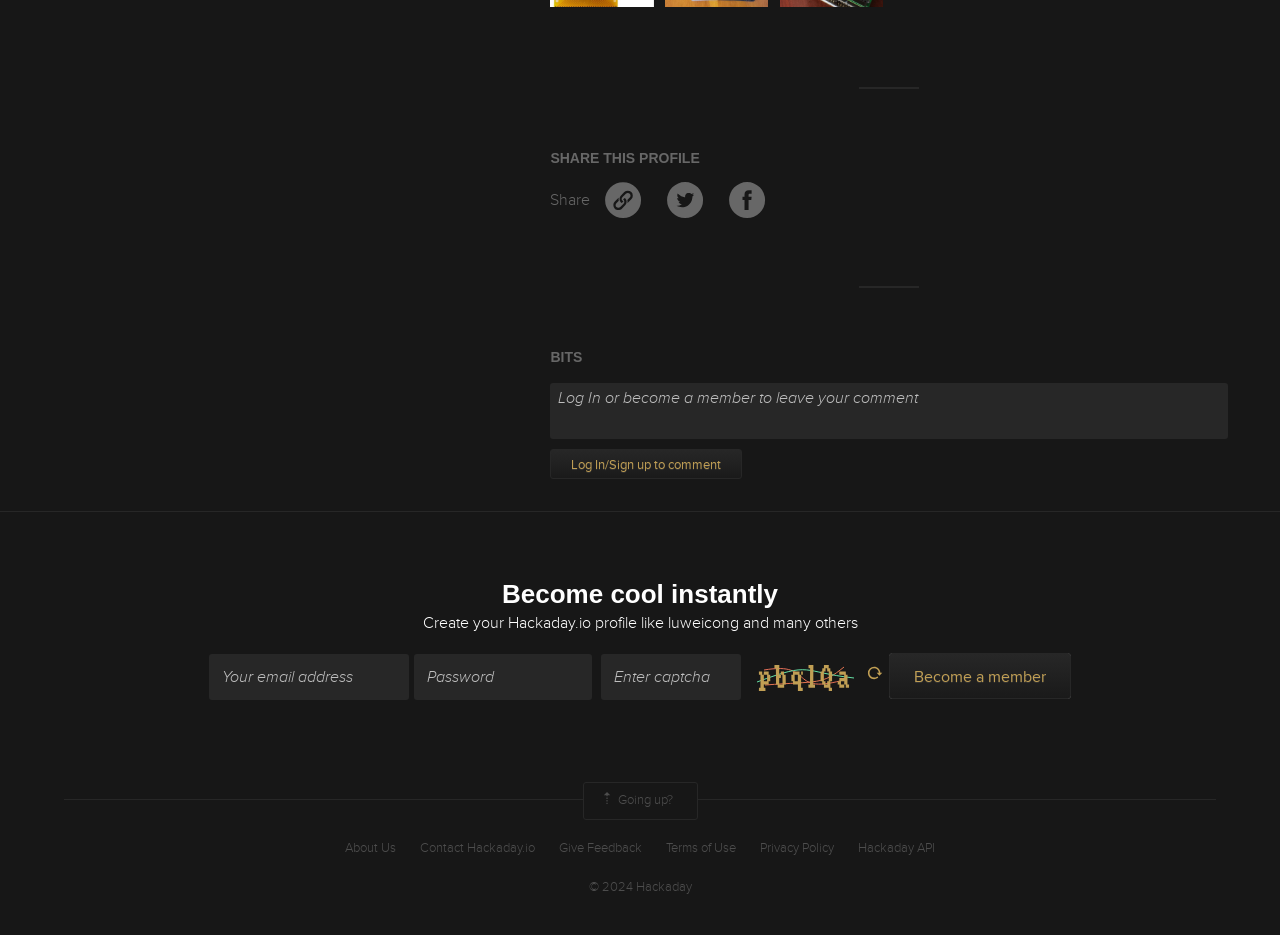Please find the bounding box coordinates (top-left x, top-left y, bottom-right x, bottom-right y) in the screenshot for the UI element described as follows: parent_node: Become a member

[0.675, 0.71, 0.695, 0.736]